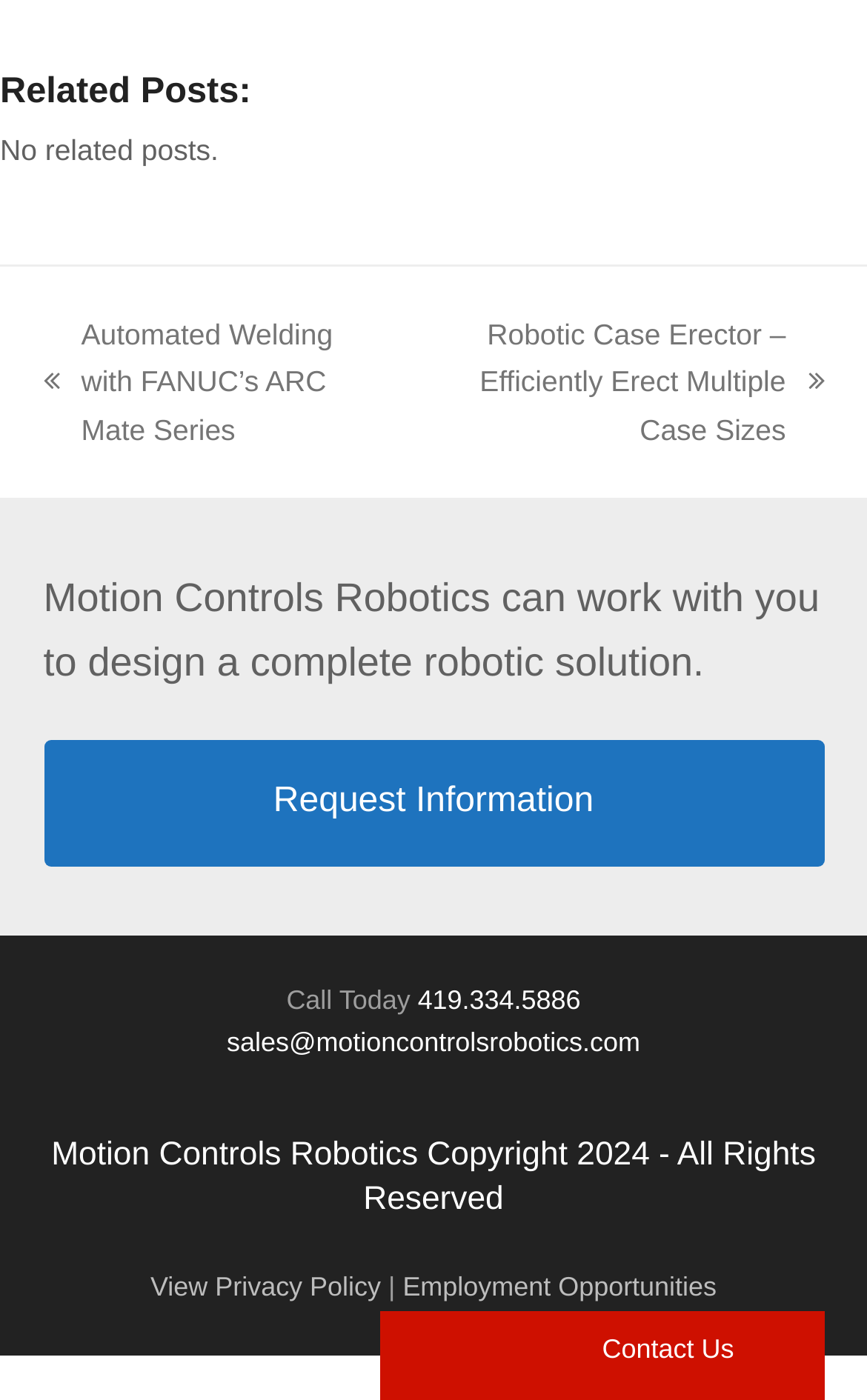What is the email address for sales?
Give a one-word or short-phrase answer derived from the screenshot.

sales@motioncontrolsrobotics.com